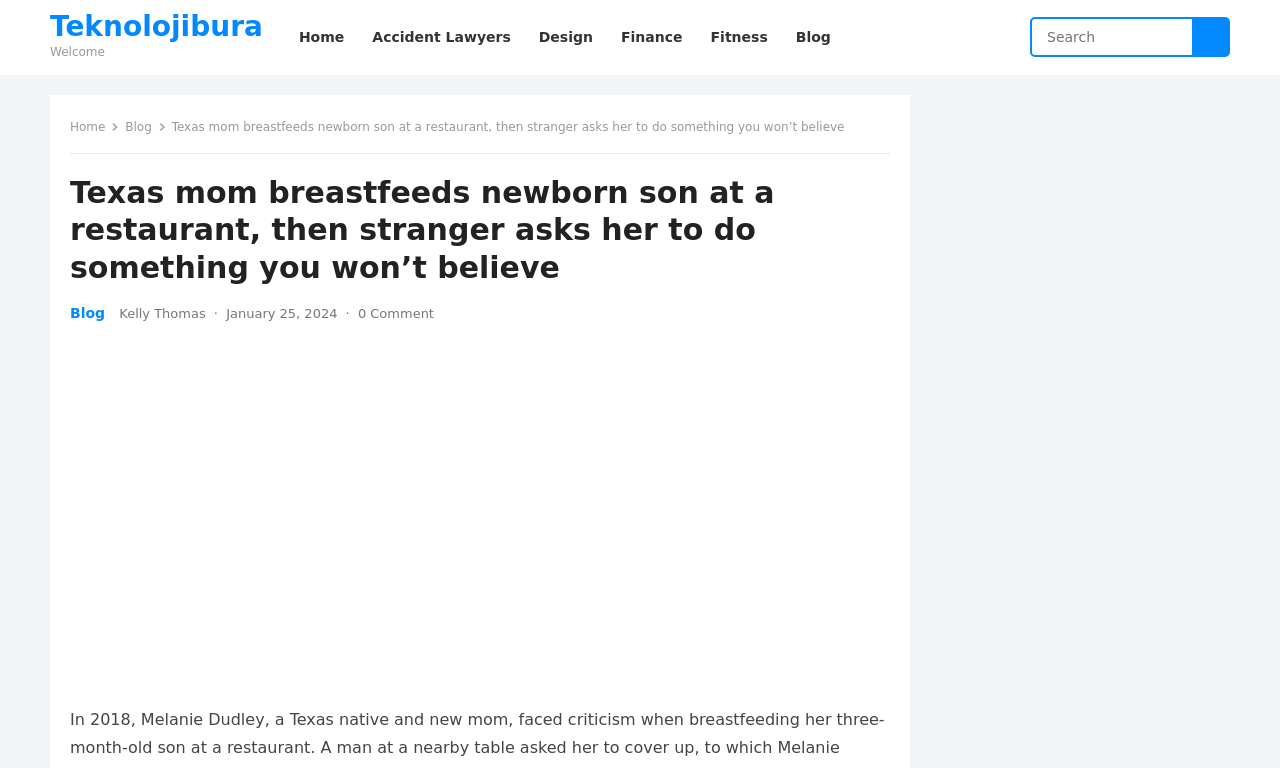Please predict the bounding box coordinates of the element's region where a click is necessary to complete the following instruction: "Explore new in section". The coordinates should be represented by four float numbers between 0 and 1, i.e., [left, top, right, bottom].

None